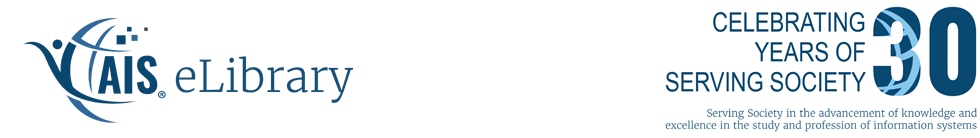How many years of service is the eLibrary celebrating?
Respond to the question with a well-detailed and thorough answer.

The image celebrates '30 Years of Serving Society', highlighting the eLibrary's three-decade commitment to advancing knowledge and excellence in the study and profession of information systems.